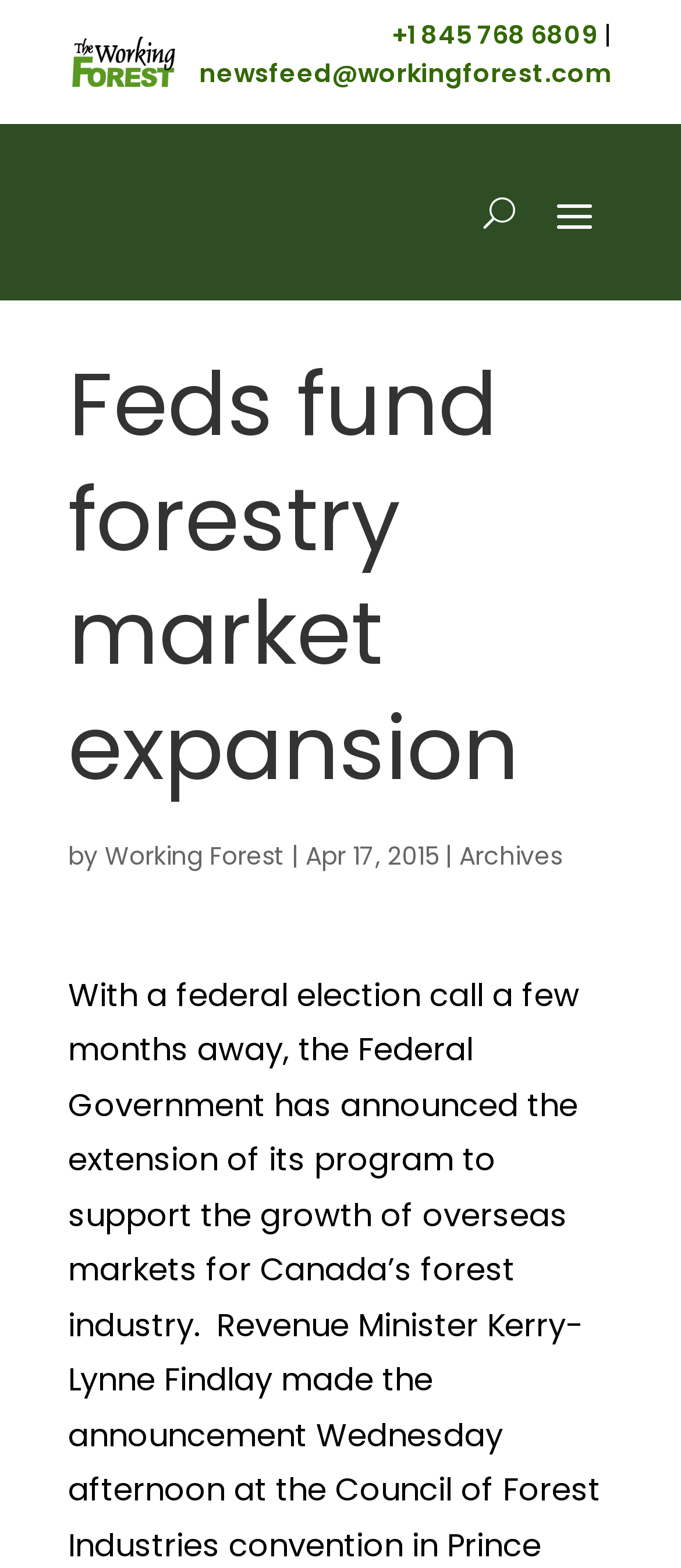Generate a thorough explanation of the webpage's elements.

The webpage appears to be a news article page, with a focus on a specific news story. At the top left of the page, there is an image of the "OFFICIAL Working Forest LOGO". To the right of the logo, there is a phone number "+1 845 768 6809" and a vertical line separator. Below the phone number, there is an email address "newsfeed@workingforest.com".

The main content of the page is a news article with the heading "Feds fund forestry market expansion" in a large font, spanning almost the entire width of the page. Below the heading, there is a byline that reads "by Working Forest" followed by the date "Apr 17, 2015". 

On the right side of the page, there is a button with the label "U", which is positioned above the main content. Below the main content, there is a link to "Archives". The page also has a title "Feds fund forestry market expansion - The Working Forest" which is not displayed on the page but is the title of the webpage.

The overall content of the page is focused on the news article, with supporting information such as the author, date, and a link to archives. The logo, phone number, and email address are likely part of the website's header or footer.